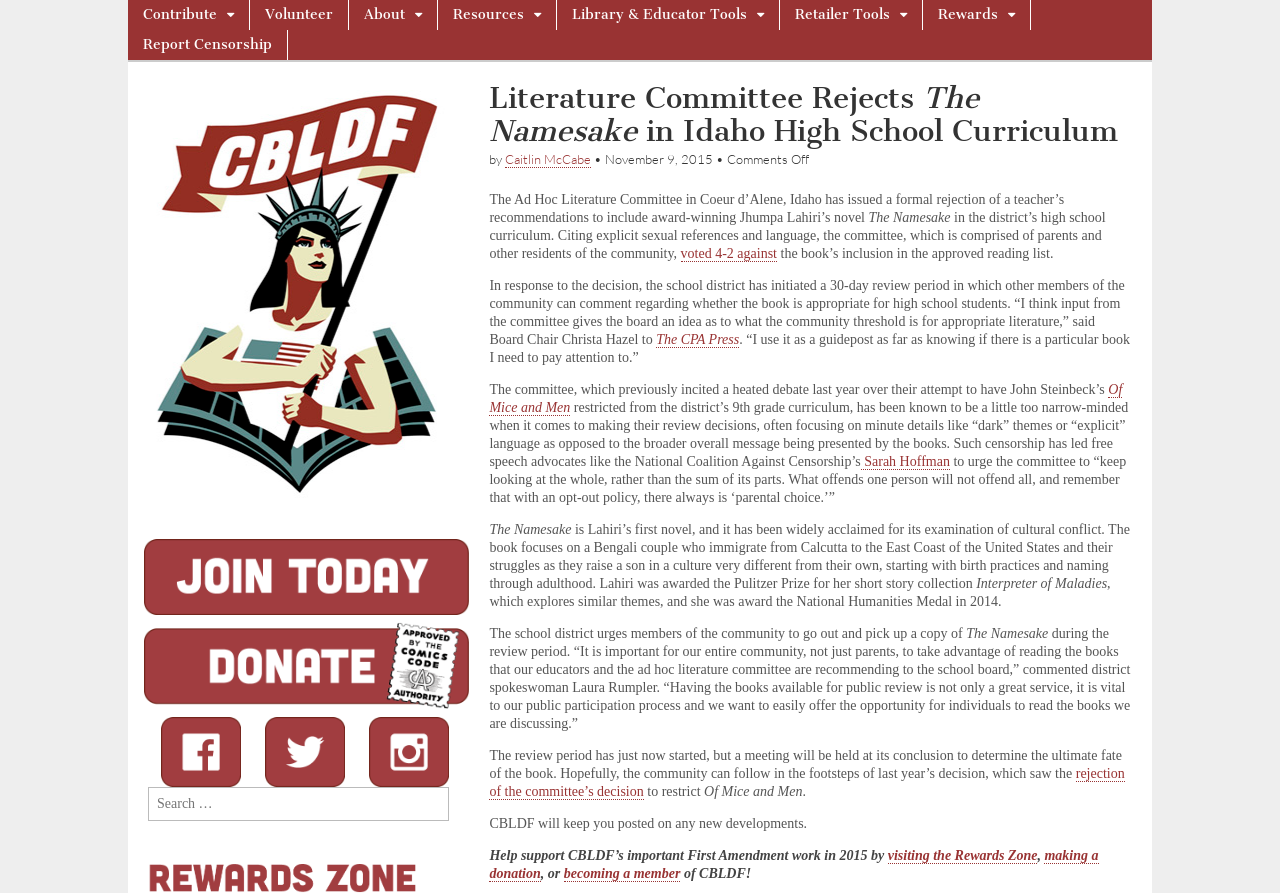Summarize the webpage comprehensively, mentioning all visible components.

The webpage is about the Literature Committee's rejection of "The Namesake" in Idaho High School Curriculum, as reported by the Comic Book Legal Defense Fund. At the top of the page, there is a navigation menu with links to "Contribute", "Volunteer", "About", "Resources", "Library & Educator Tools", "Retailer Tools", and "Rewards". Below this menu, there is a header section with a title "Literature Committee Rejects The Namesake in Idaho High School Curriculum" and a subtitle "by Caitlin McCabe" with a date "November 9, 2015". 

To the right of the title, there is a section with links to "Report Censorship" and the Comic Book Legal Defense Fund's logo. Below the header section, there is a main content area with a series of paragraphs discussing the rejection of "The Namesake" by the Literature Committee due to explicit sexual references and language. The article also mentions the school district's 30-day review period and quotes from the Board Chair and a district spokeswoman.

Throughout the article, there are links to other relevant articles and sources, such as "The CPA Press" and "Interpreter of Maladies". At the bottom of the page, there is a call to action to support the Comic Book Legal Defense Fund's work, with links to "visit the Rewards Zone", "make a donation", or "become a member". There are also several images on the page, including the Comic Book Legal Defense Fund's logo and social media icons. On the right side of the page, there is a search box with a label "Search for:".